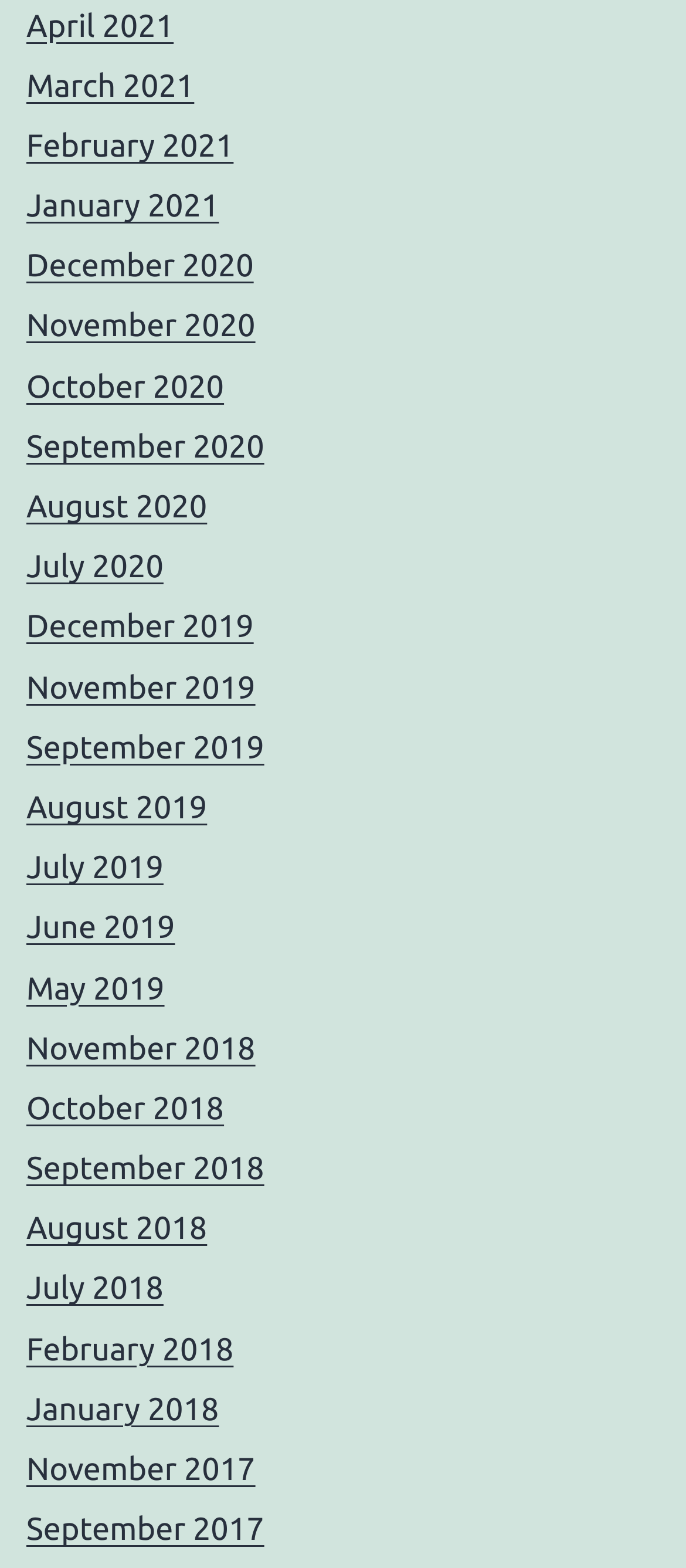Determine the bounding box coordinates for the area you should click to complete the following instruction: "Visit the Amazon website".

None